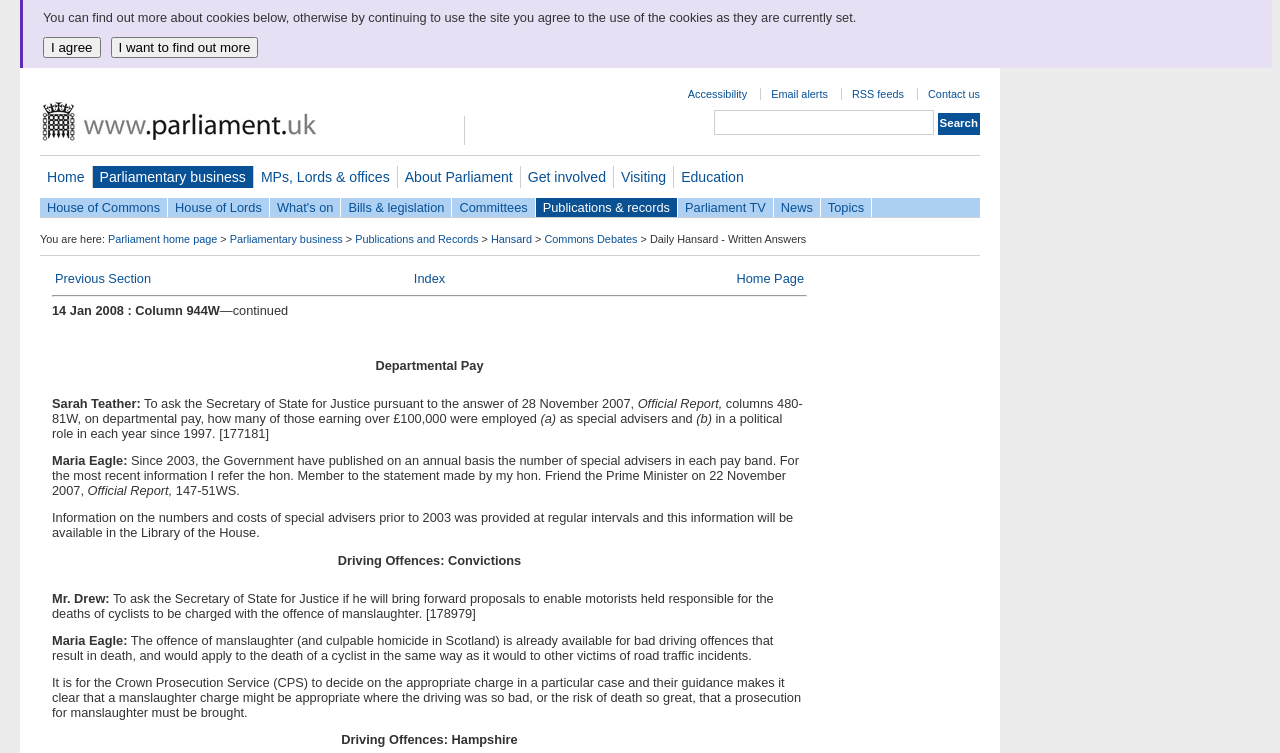Extract the bounding box coordinates for the described element: "Previous Section". The coordinates should be represented as four float numbers between 0 and 1: [left, top, right, bottom].

[0.043, 0.359, 0.118, 0.379]